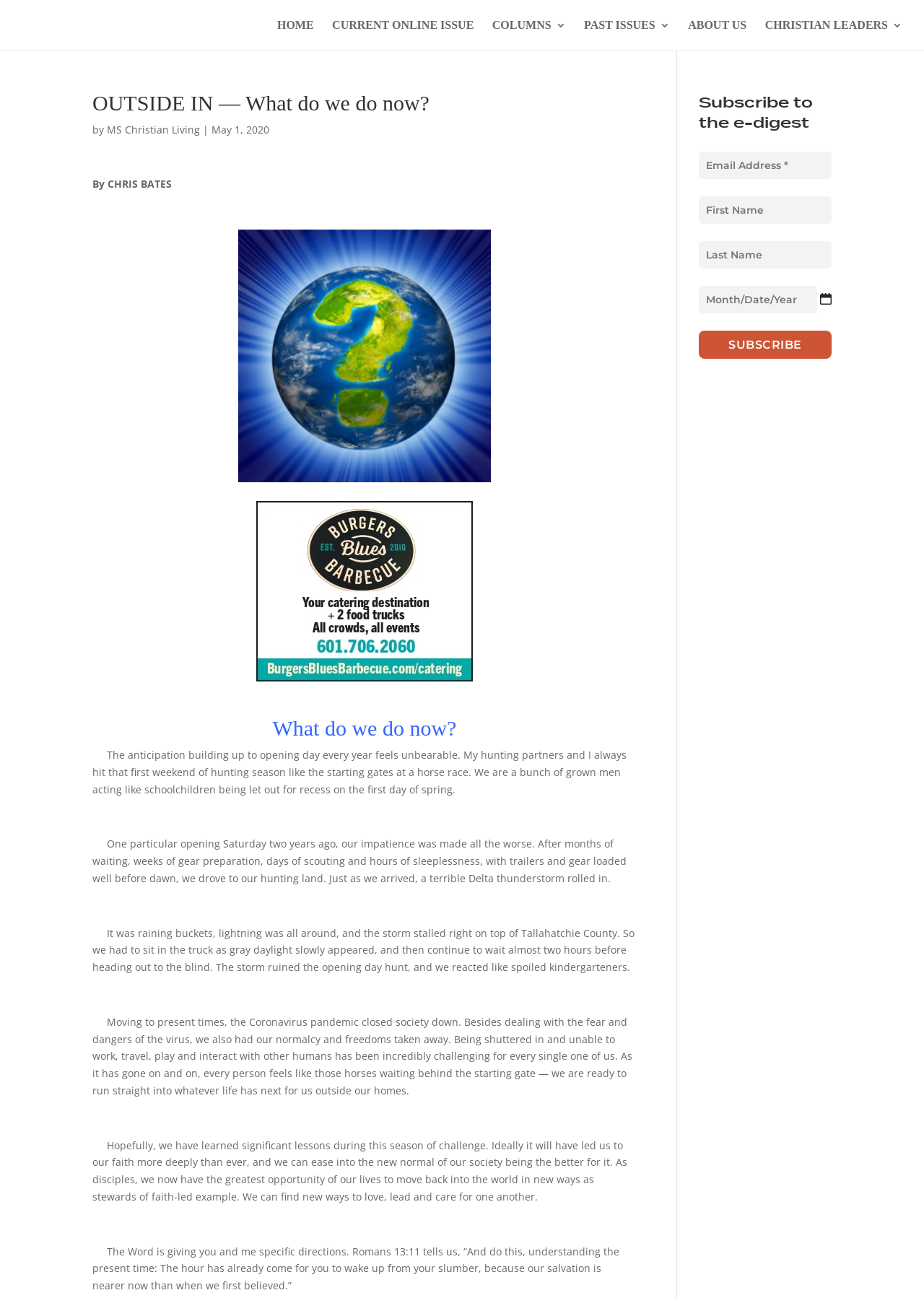Analyze the image and answer the question with as much detail as possible: 
What is the author of the article?

The author of the article is mentioned in the text 'By CHRIS BATES' which is located below the main heading 'OUTSIDE IN — What do we do now?'.